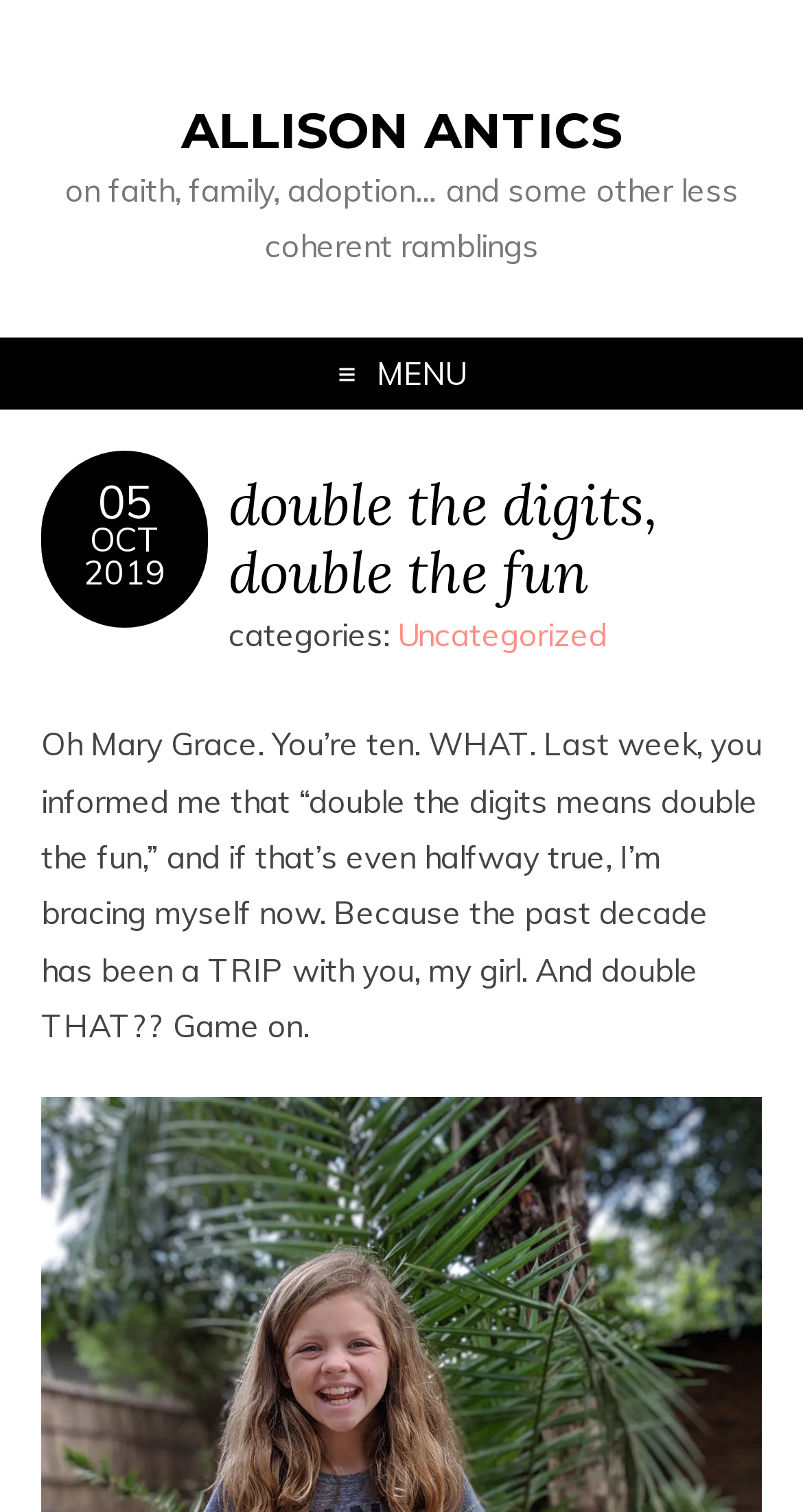Please find the bounding box for the following UI element description. Provide the coordinates in (top-left x, top-left y, bottom-right x, bottom-right y) format, with values between 0 and 1: Allison Antics

[0.226, 0.067, 0.774, 0.106]